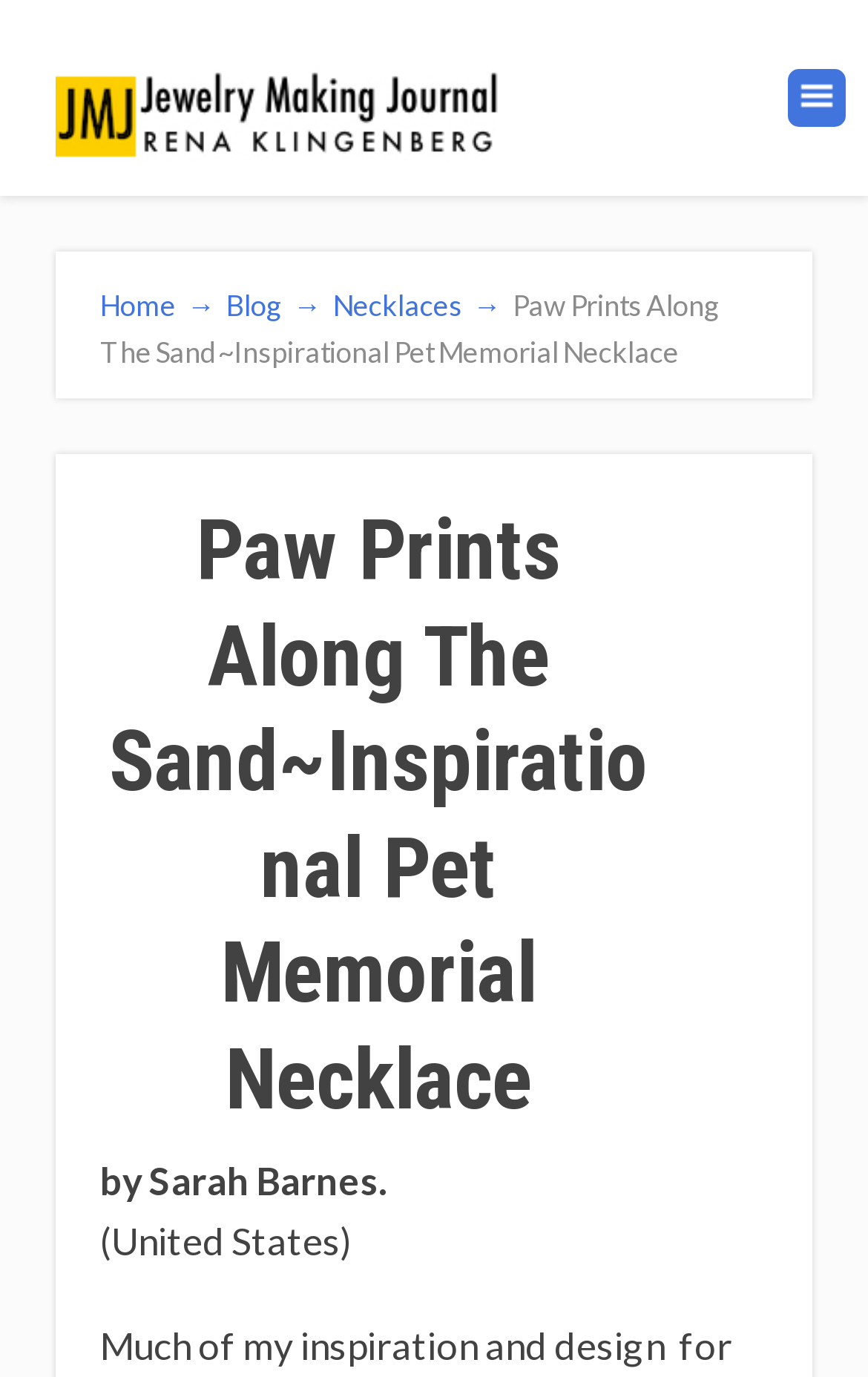What is the name of the necklace?
Based on the image, provide a one-word or brief-phrase response.

Paw Prints Along The Sand